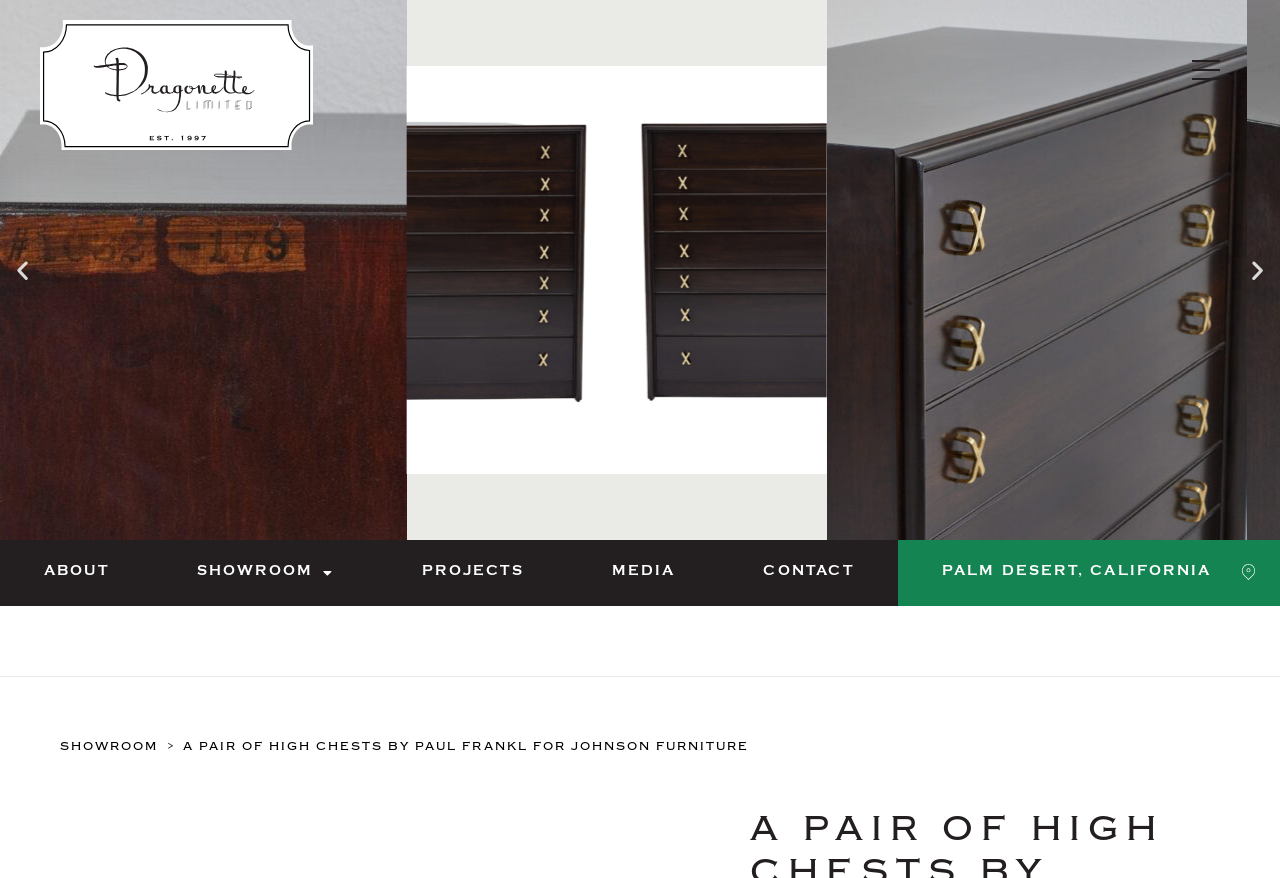Find and generate the main title of the webpage.

A PAIR OF HIGH CHESTS BY PAUL FRANKL FOR JOHNSON FURNITURE